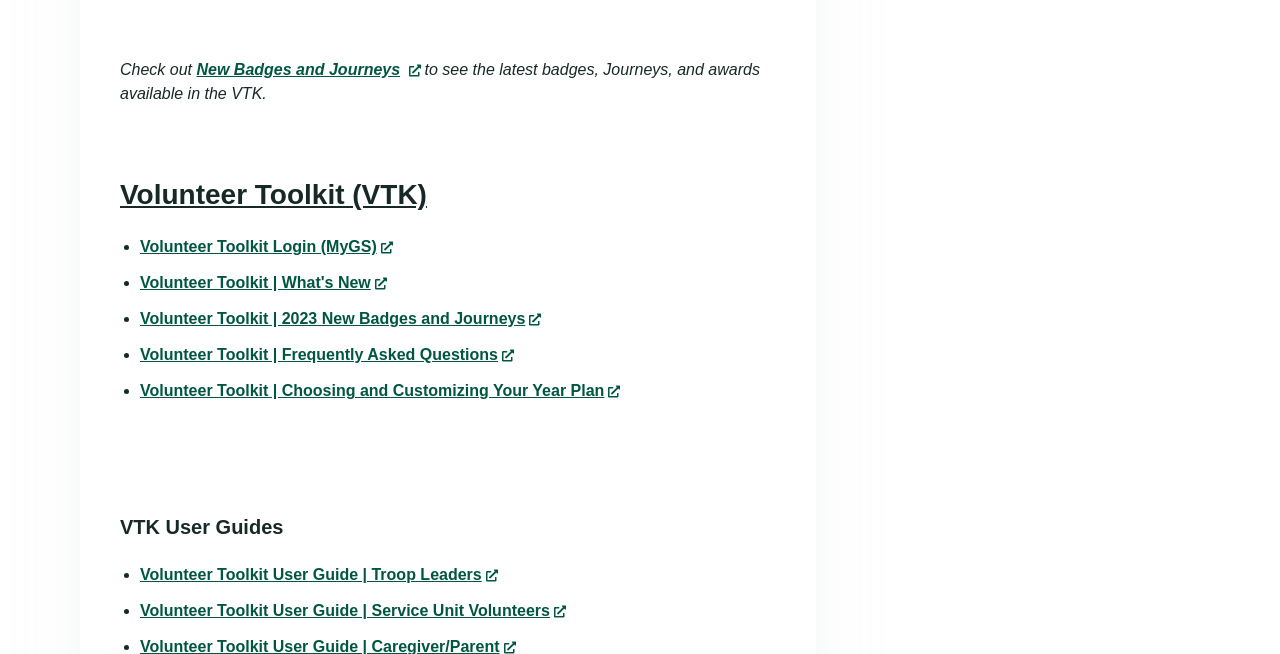Highlight the bounding box coordinates of the element that should be clicked to carry out the following instruction: "Read frequently asked questions about Volunteer Toolkit". The coordinates must be given as four float numbers ranging from 0 to 1, i.e., [left, top, right, bottom].

[0.109, 0.53, 0.405, 0.556]